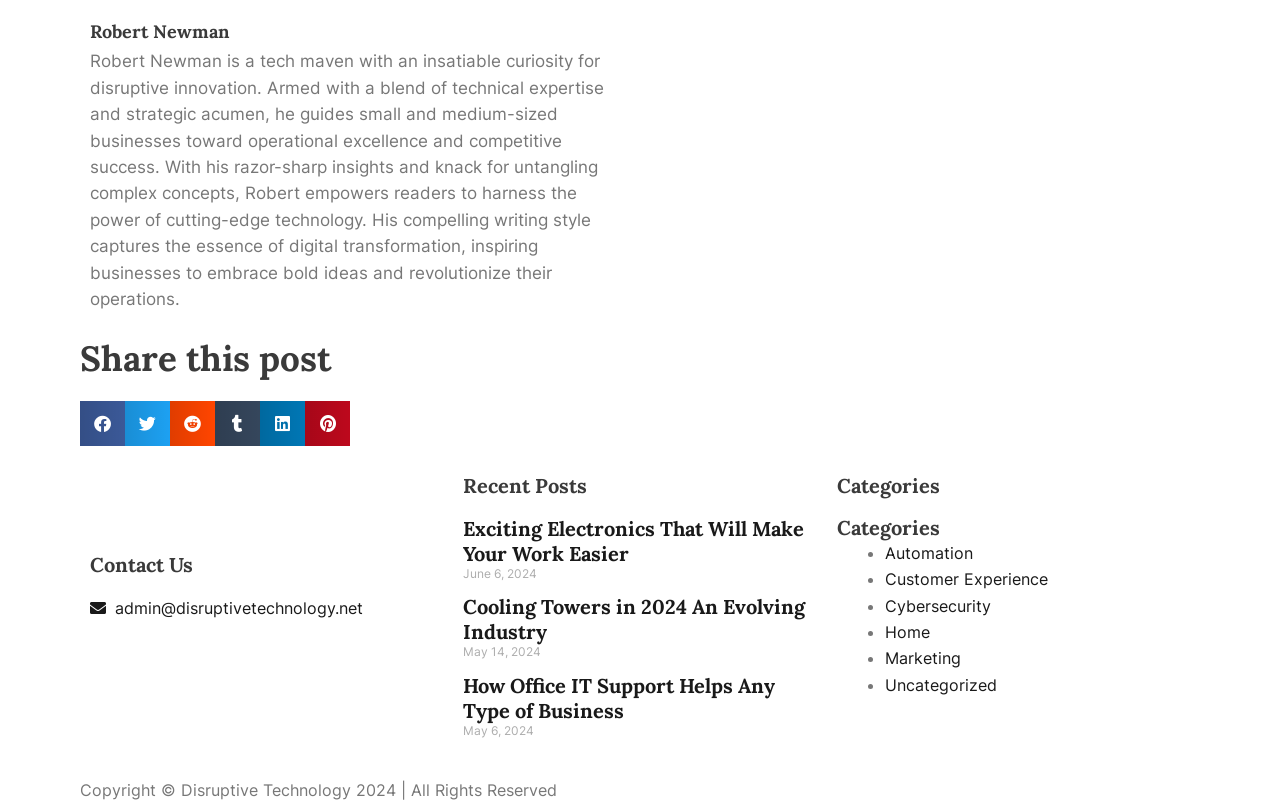Please specify the coordinates of the bounding box for the element that should be clicked to carry out this instruction: "Check the copyright information". The coordinates must be four float numbers between 0 and 1, formatted as [left, top, right, bottom].

[0.062, 0.965, 0.435, 0.99]